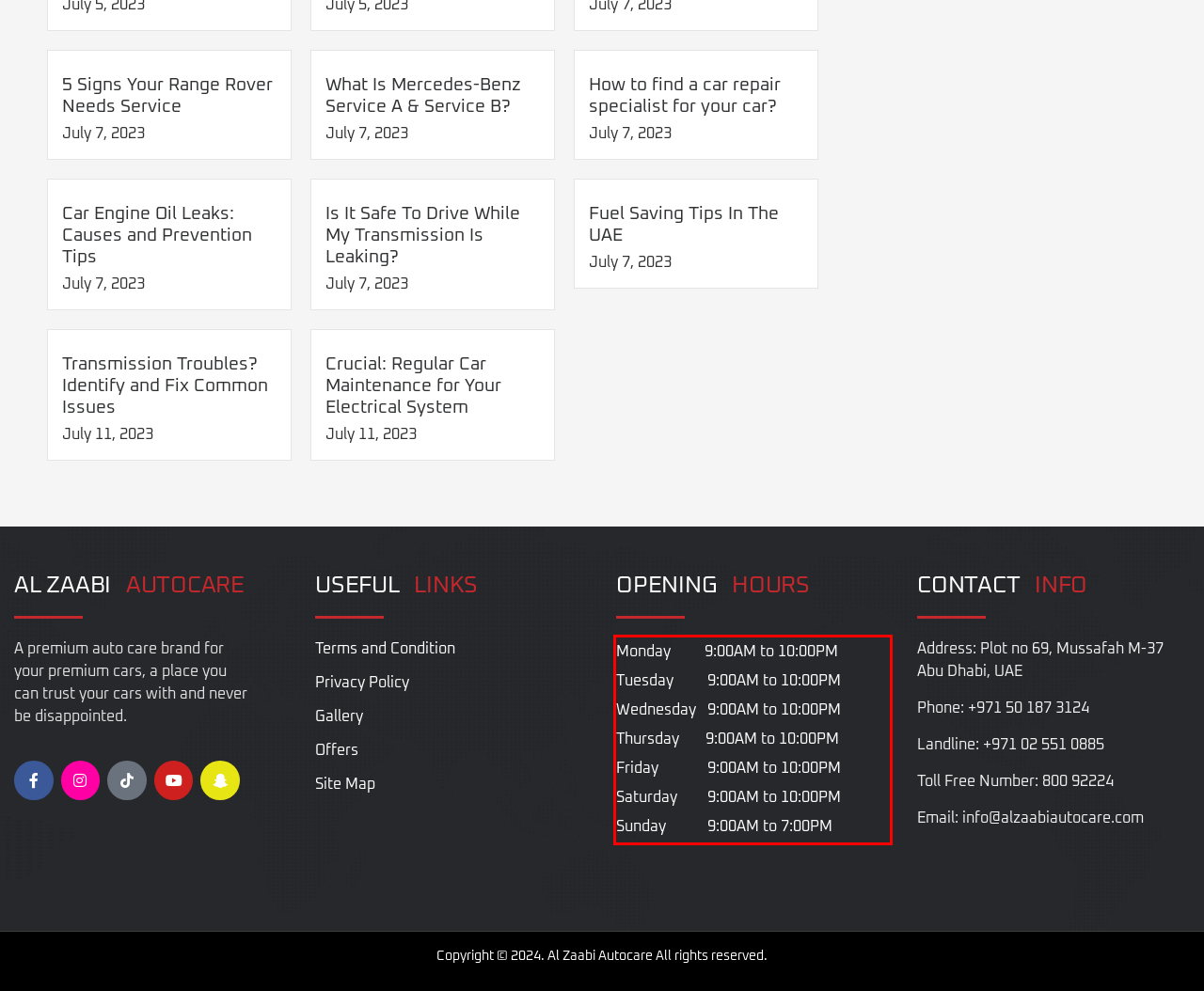Review the webpage screenshot provided, and perform OCR to extract the text from the red bounding box.

Monday 9:00AM to 10:00PM Tuesday 9:00AM to 10:00PM Wednesday 9:00AM to 10:00PM Thursday 9:00AM to 10:00PM Friday 9:00AM to 10:00PM Saturday 9:00AM to 10:00PM Sunday 9:00AM to 7:00PM